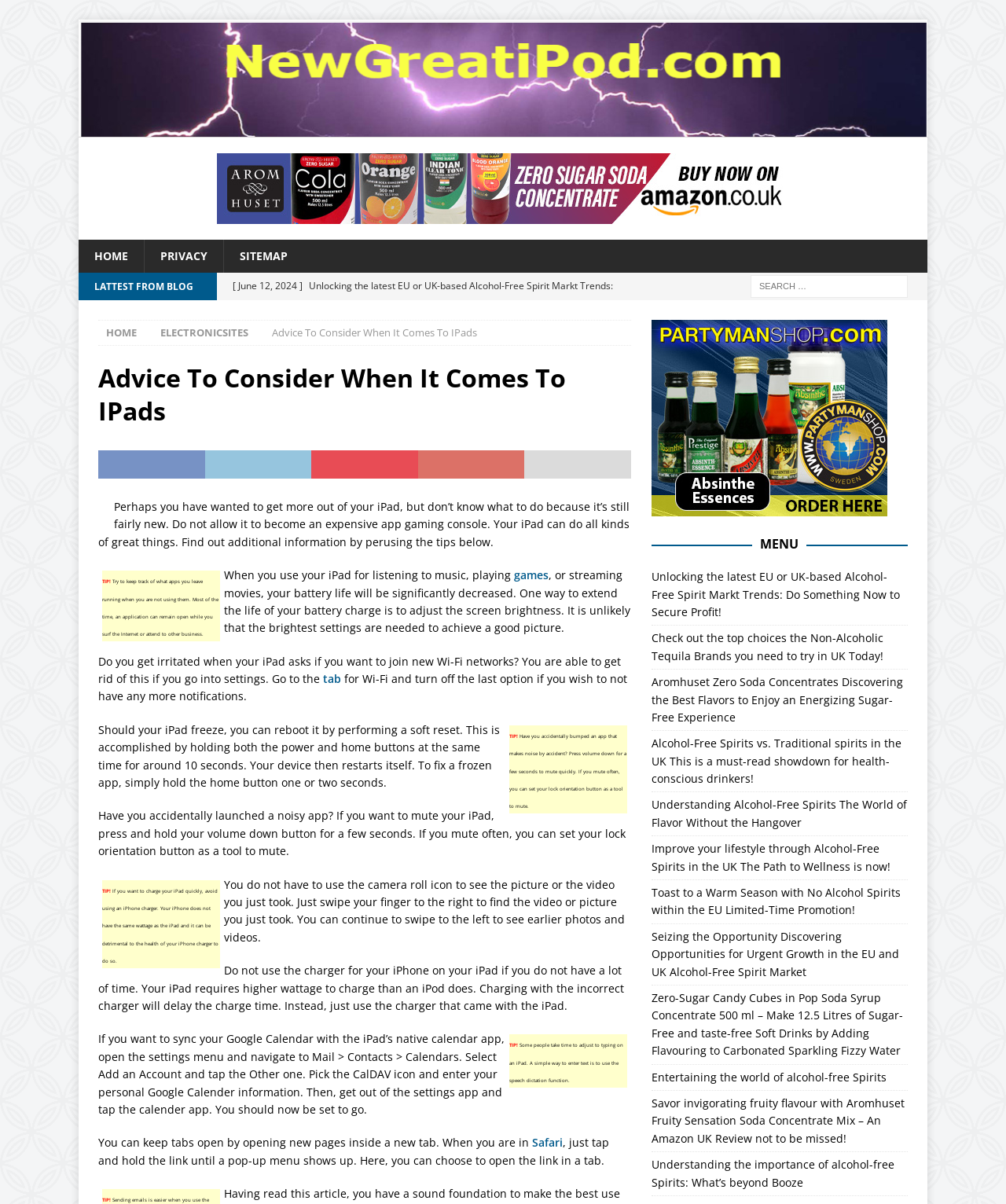Indicate the bounding box coordinates of the element that needs to be clicked to satisfy the following instruction: "search for something". The coordinates should be four float numbers between 0 and 1, i.e., [left, top, right, bottom].

None